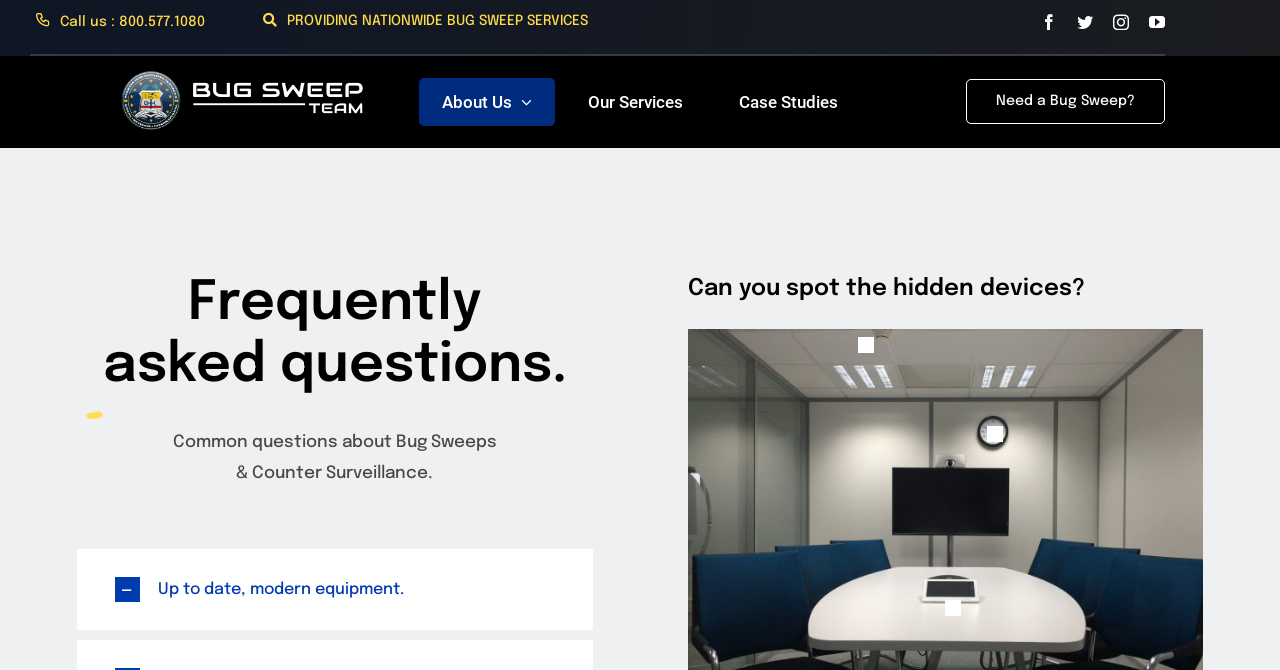Extract the bounding box for the UI element that matches this description: "Call us : 800.577.1080".

[0.006, 0.0, 0.183, 0.066]